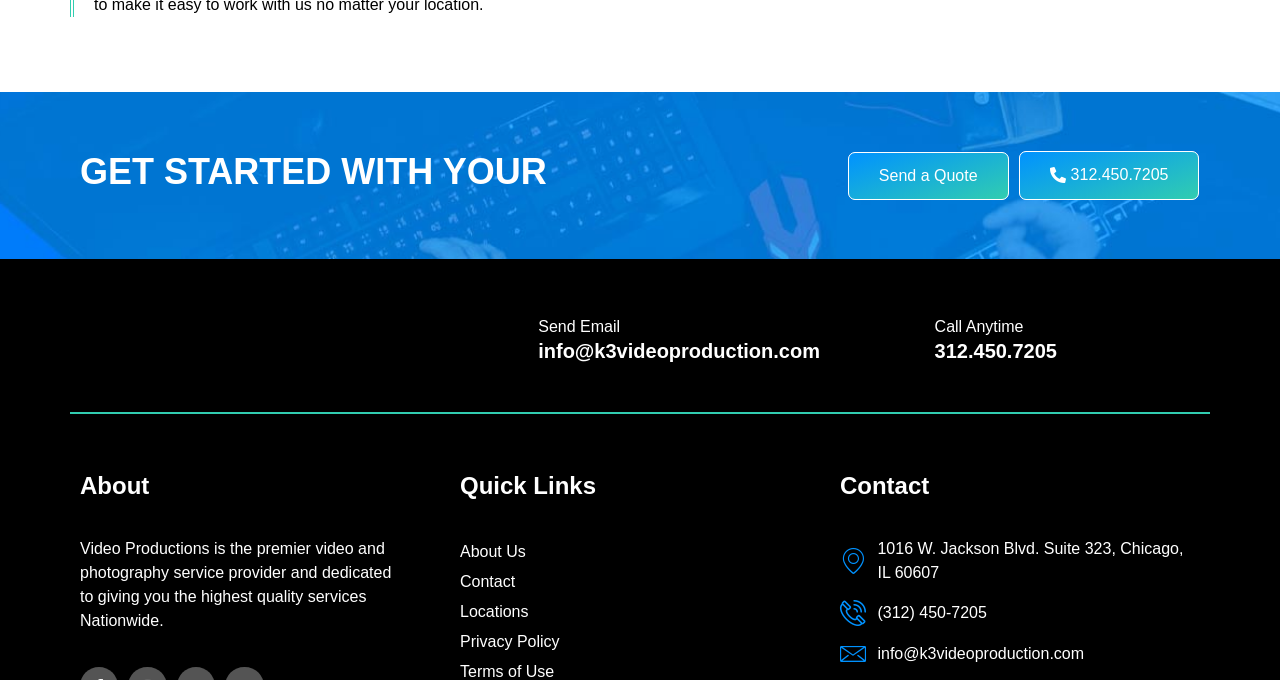What is the company's email address?
Please craft a detailed and exhaustive response to the question.

The email address can be found in the 'Send Email' section and the 'Contact' section. It is displayed as a link.